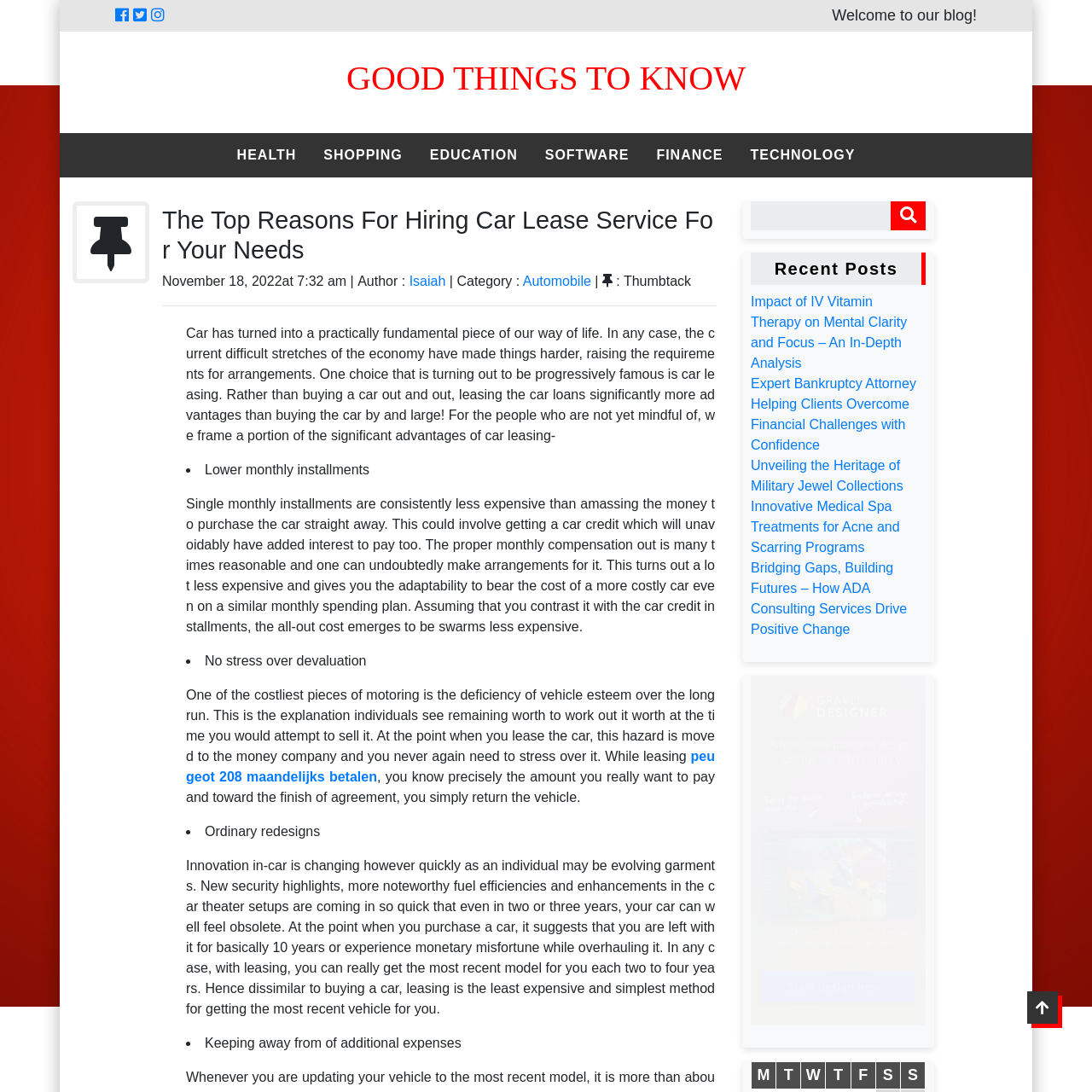Please specify the bounding box coordinates of the clickable region necessary for completing the following instruction: "Click the 'GOOD THINGS TO KNOW' link". The coordinates must consist of four float numbers between 0 and 1, i.e., [left, top, right, bottom].

[0.317, 0.054, 0.683, 0.089]